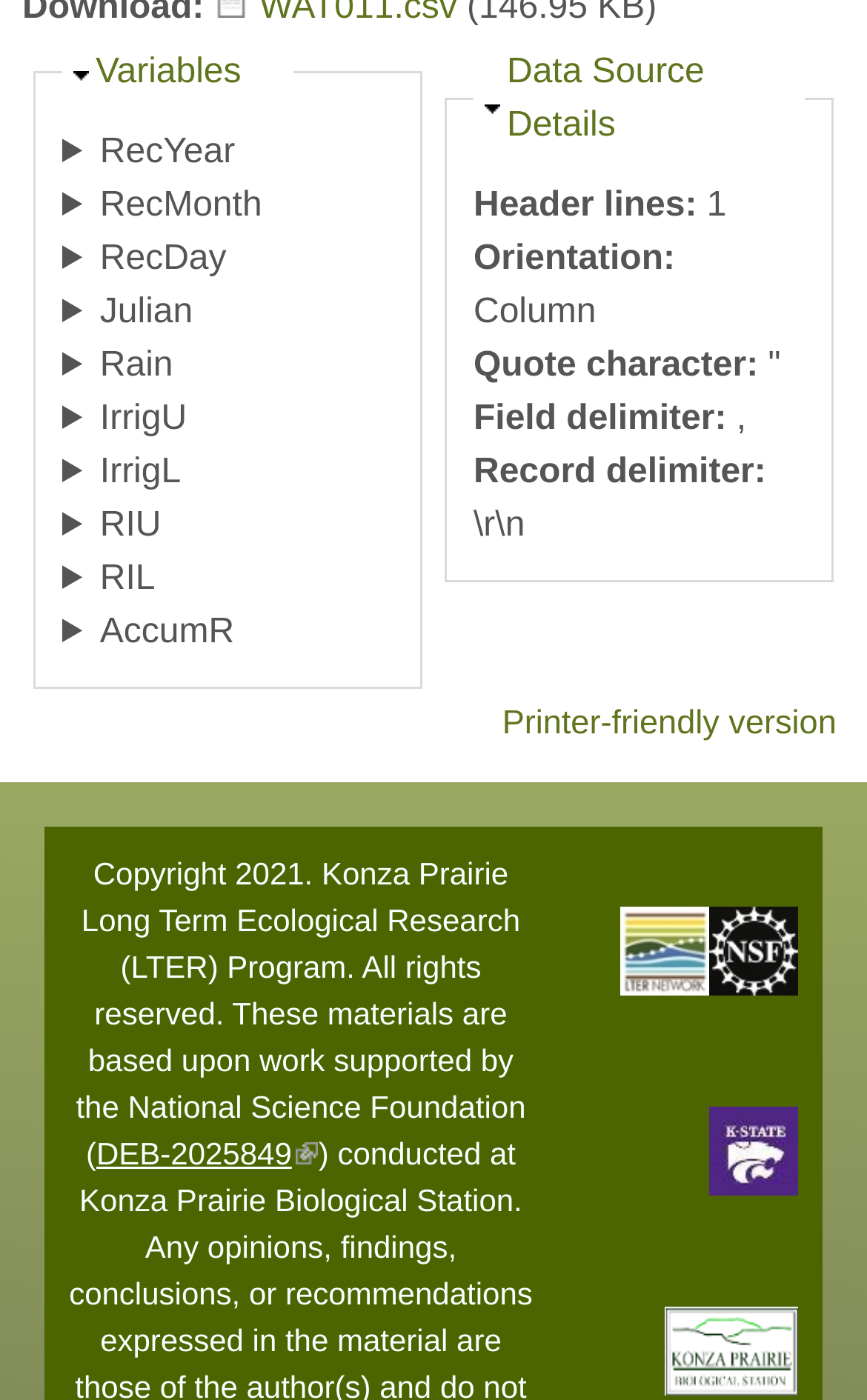Based on the element description "DEB-2025849 (link is external)", predict the bounding box coordinates of the UI element.

[0.111, 0.811, 0.367, 0.837]